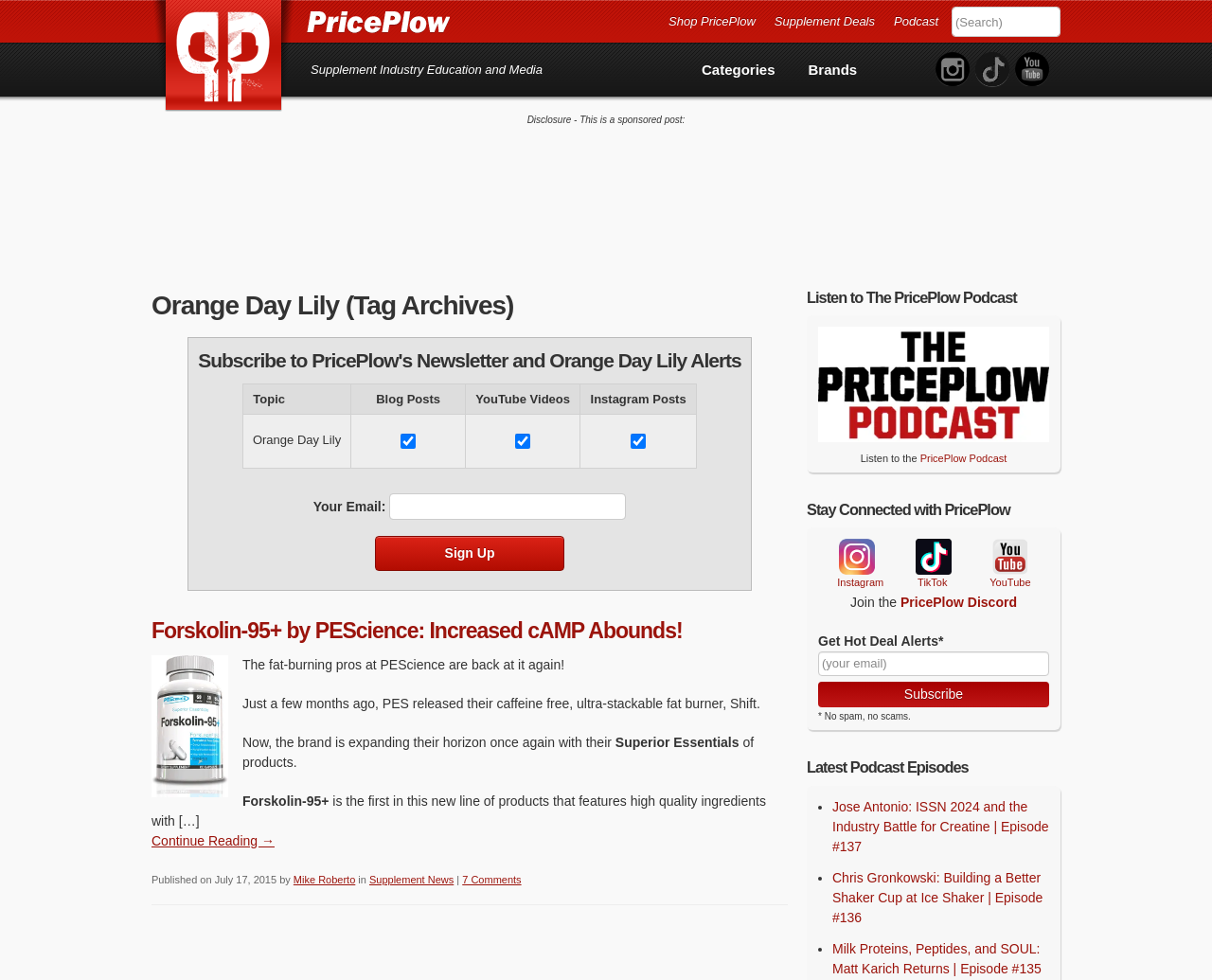Show the bounding box coordinates for the HTML element as described: "Application".

None